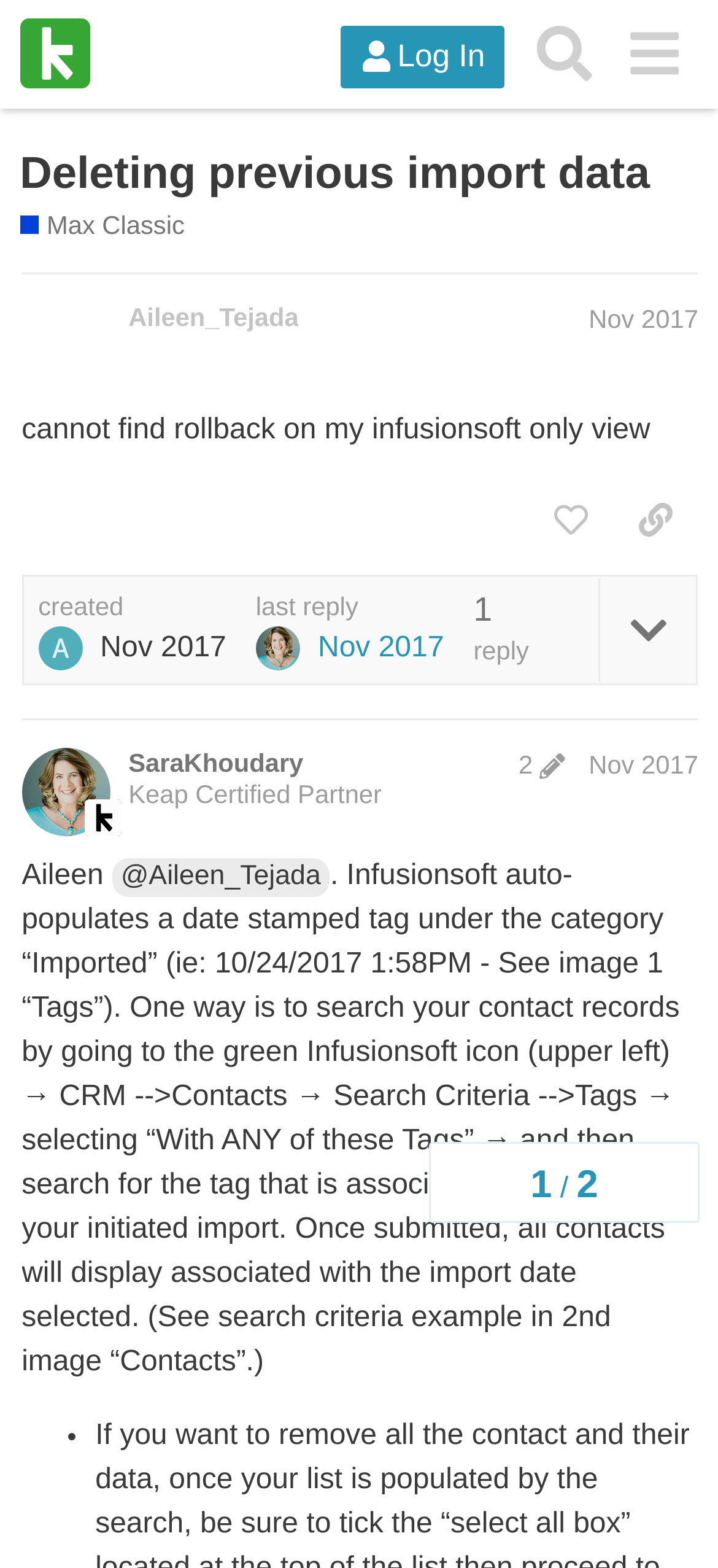Please give a short response to the question using one word or a phrase:
How many images are mentioned in the post?

2